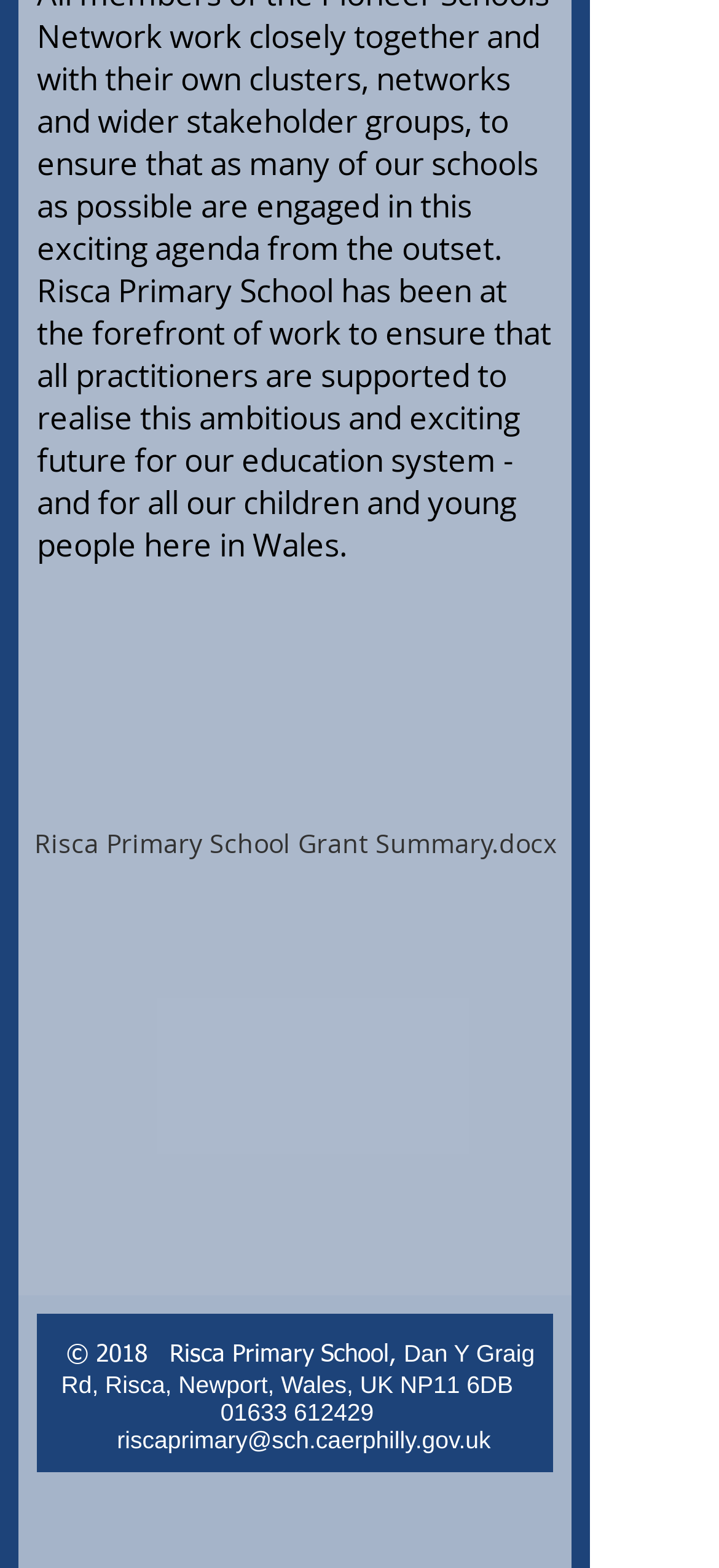What is the phone number of the school?
Look at the webpage screenshot and answer the question with a detailed explanation.

The phone number of the school can be found in the footer section of the webpage, where the address and contact information are provided. The link '01633 612429' is the phone number of the school.